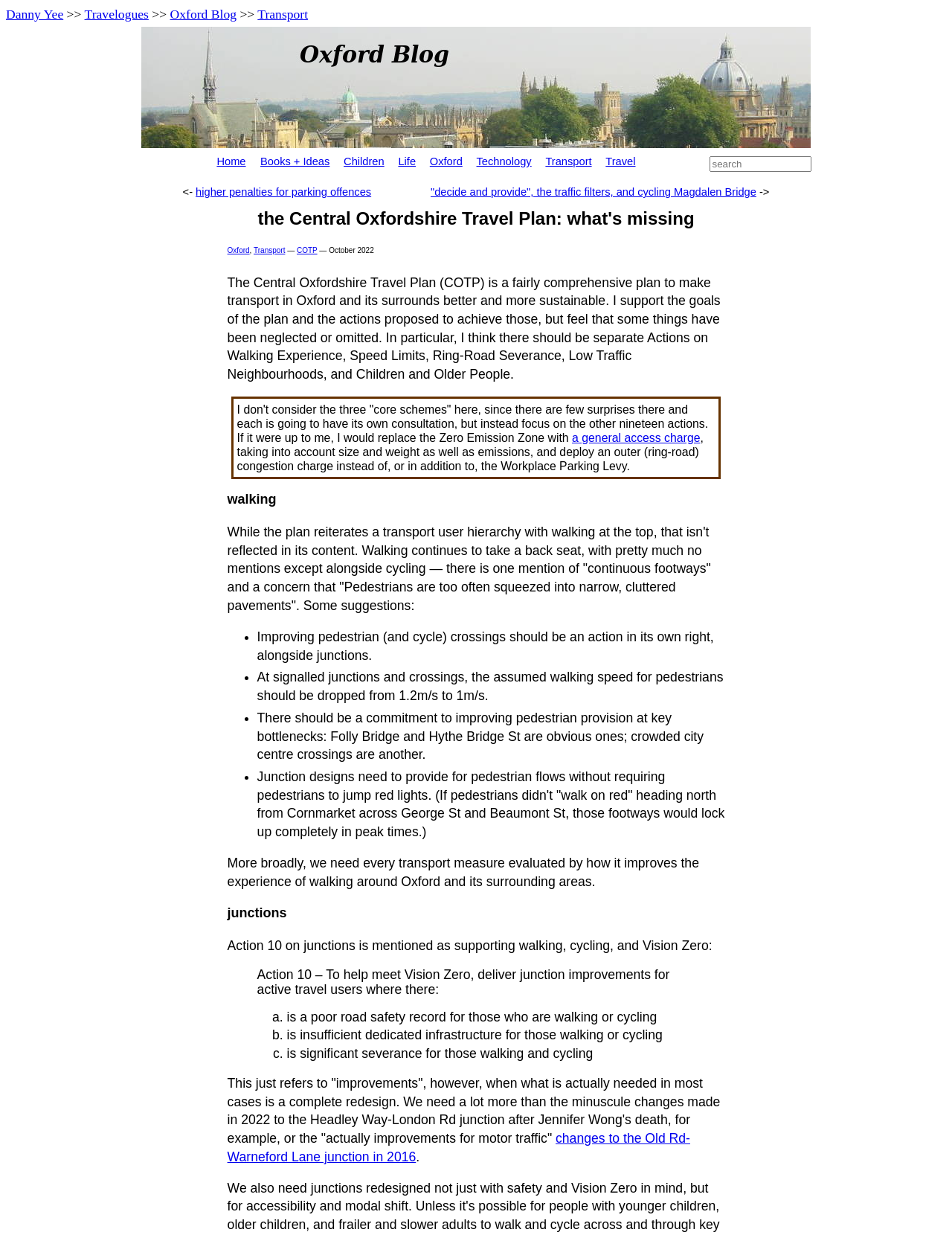Answer the question briefly using a single word or phrase: 
What is the author's suggestion for pedestrian crossings?

Improve pedestrian crossings